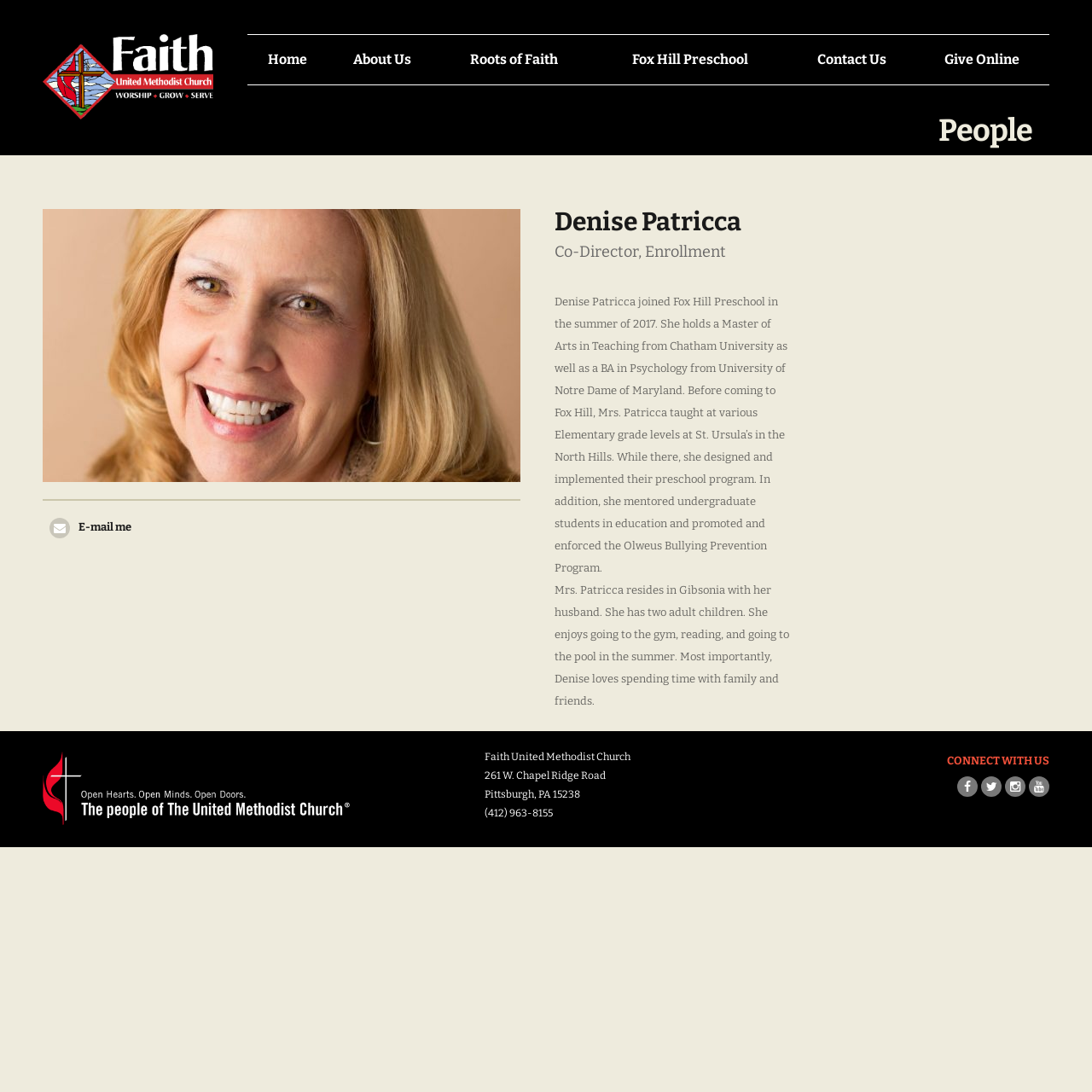Locate the bounding box coordinates of the area that needs to be clicked to fulfill the following instruction: "Send an email to Denise Patricca". The coordinates should be in the format of four float numbers between 0 and 1, namely [left, top, right, bottom].

[0.045, 0.475, 0.12, 0.493]